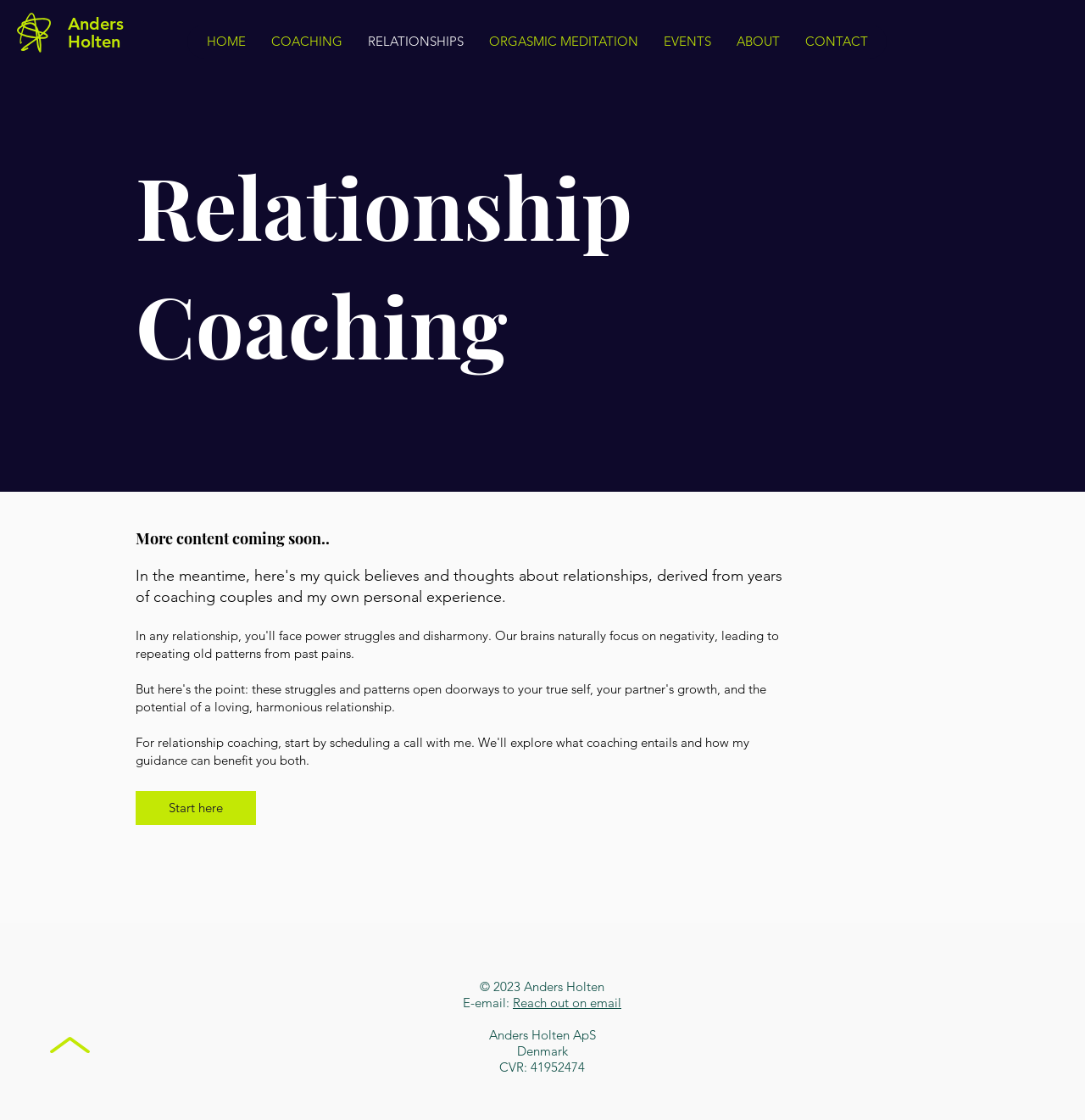Answer the question below using just one word or a short phrase: 
What is the status of the website content?

More content coming soon